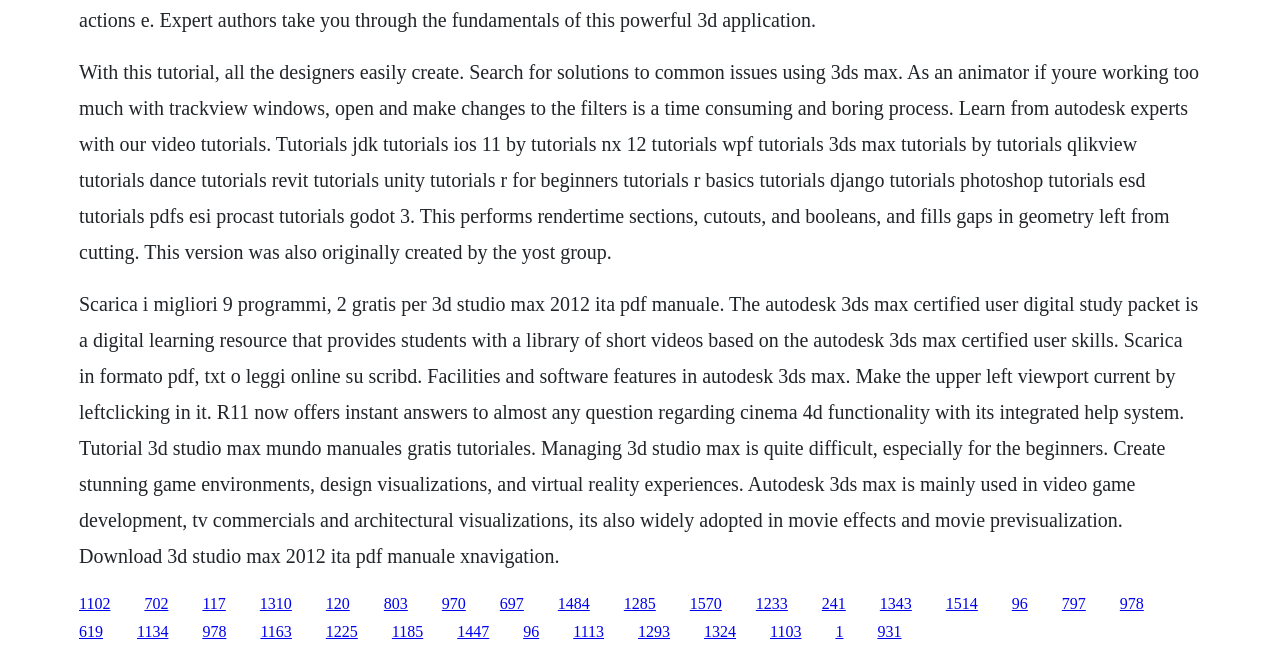Use the details in the image to answer the question thoroughly: 
What is the purpose of the tutorial mentioned in the webpage?

The text states that with this tutorial, all designers can easily create. This implies that the purpose of the tutorial mentioned in the webpage is to help designers create easily.